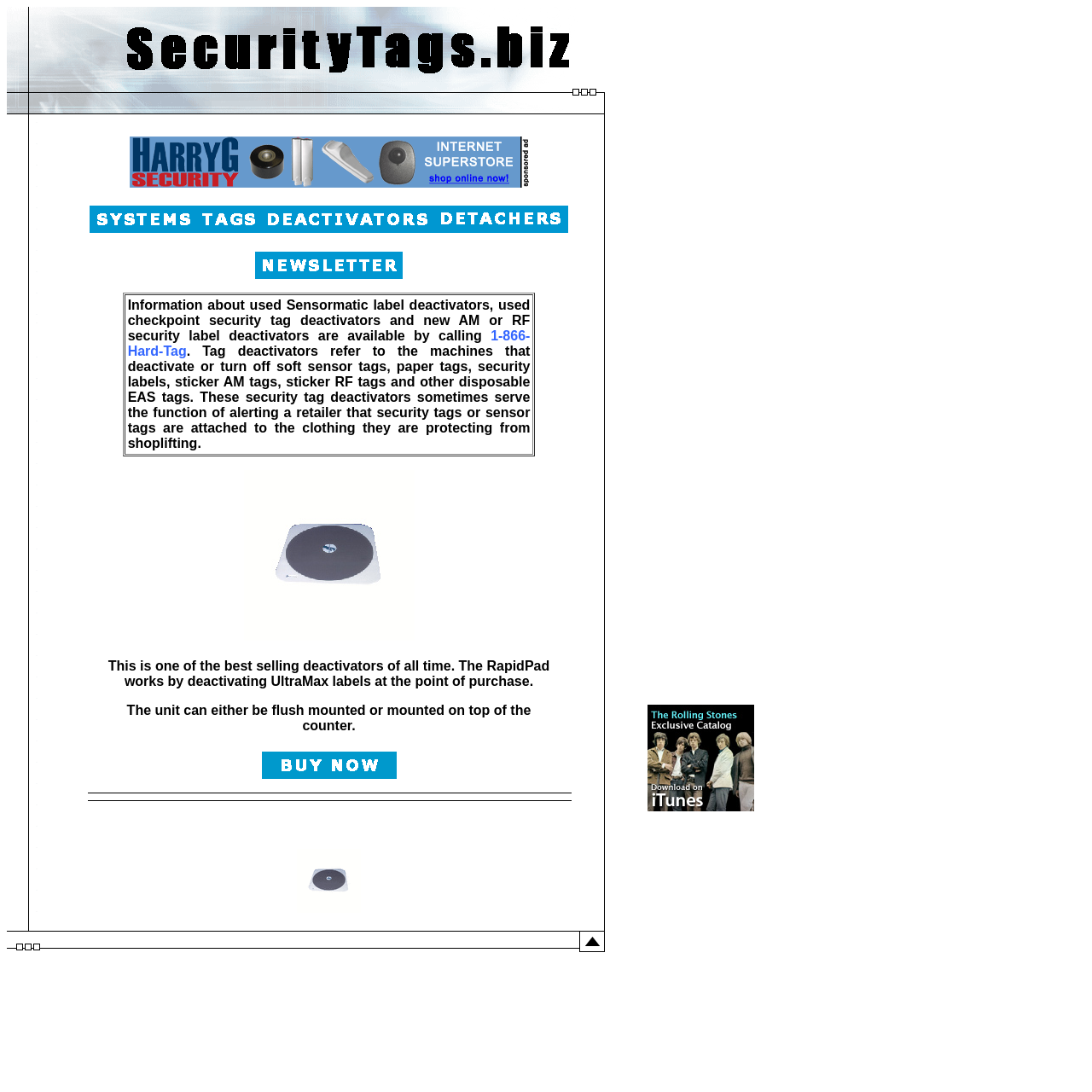Kindly provide the bounding box coordinates of the section you need to click on to fulfill the given instruction: "Learn about Sensormatic security tag rapid pad II deactivator".

[0.272, 0.826, 0.33, 0.838]